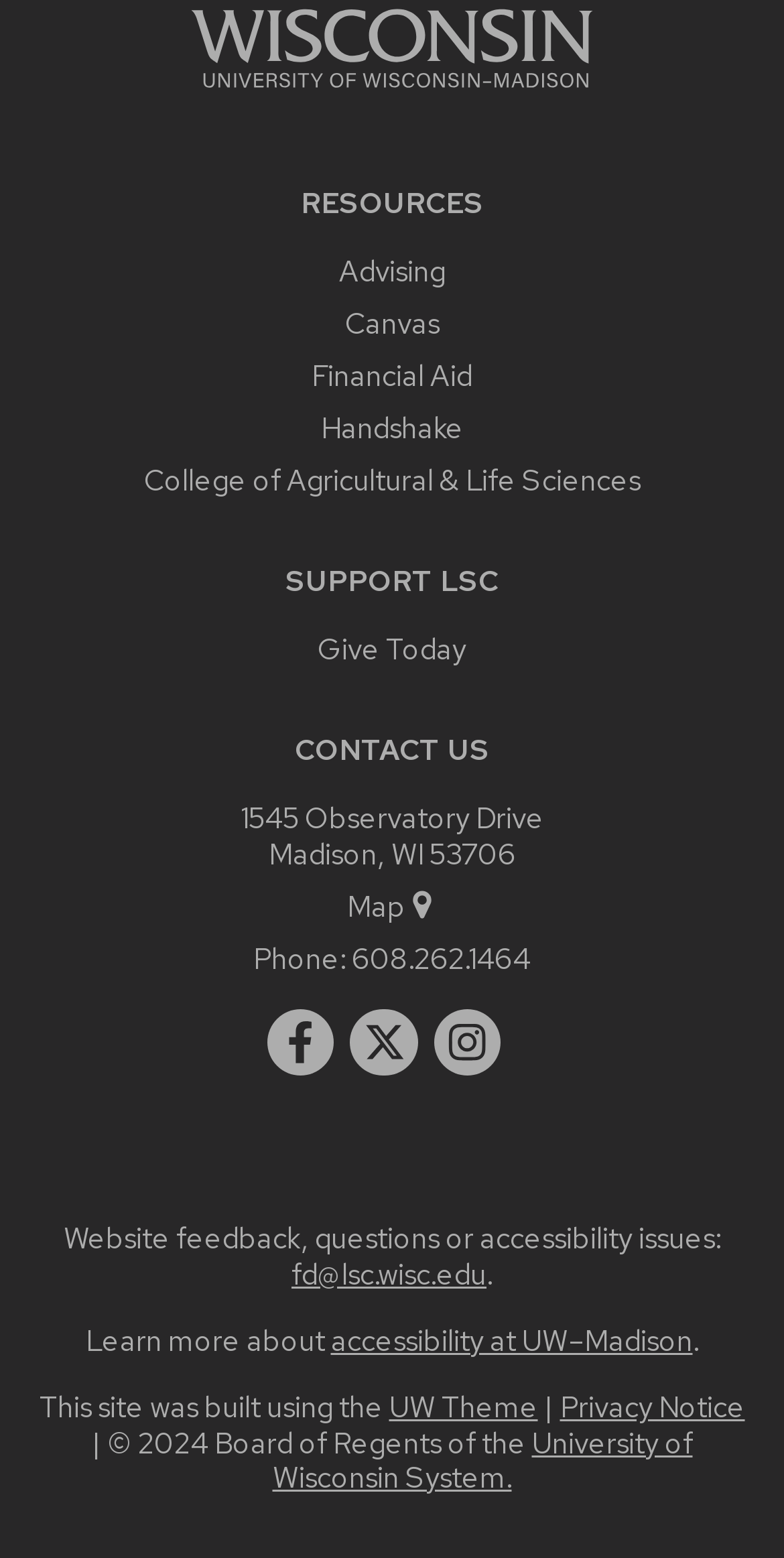Find the bounding box coordinates of the element to click in order to complete this instruction: "Get advising information". The bounding box coordinates must be four float numbers between 0 and 1, denoted as [left, top, right, bottom].

[0.432, 0.161, 0.568, 0.186]